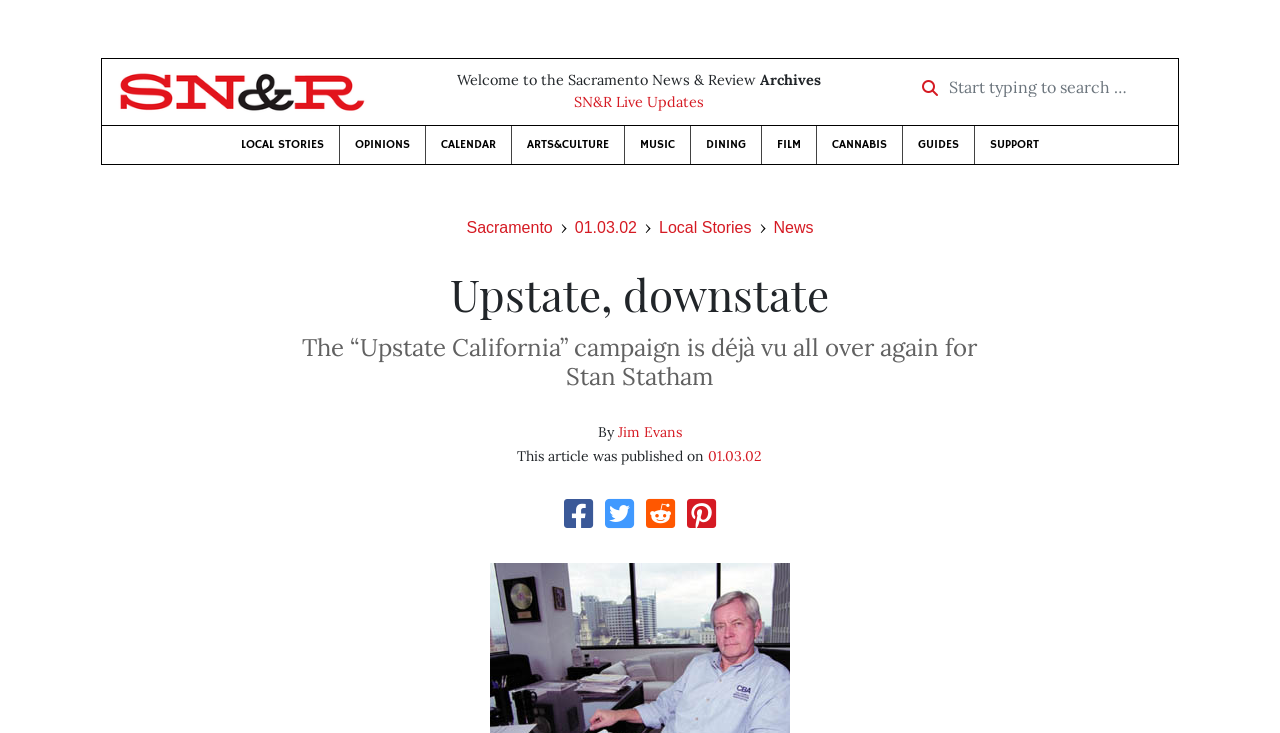Identify the bounding box coordinates of the clickable region to carry out the given instruction: "Go to SN&R Live Updates".

[0.448, 0.127, 0.55, 0.151]